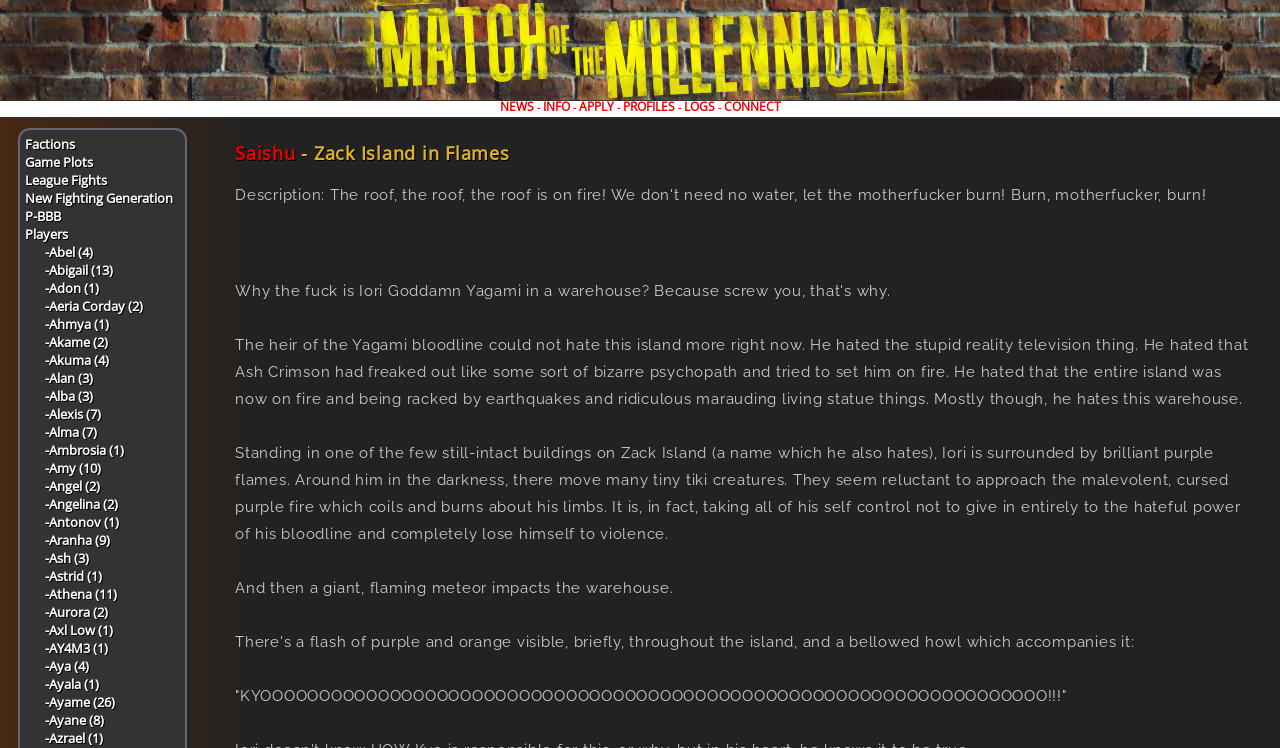Give a one-word or one-phrase response to the question:
How many links are there in the left sidebar?

14